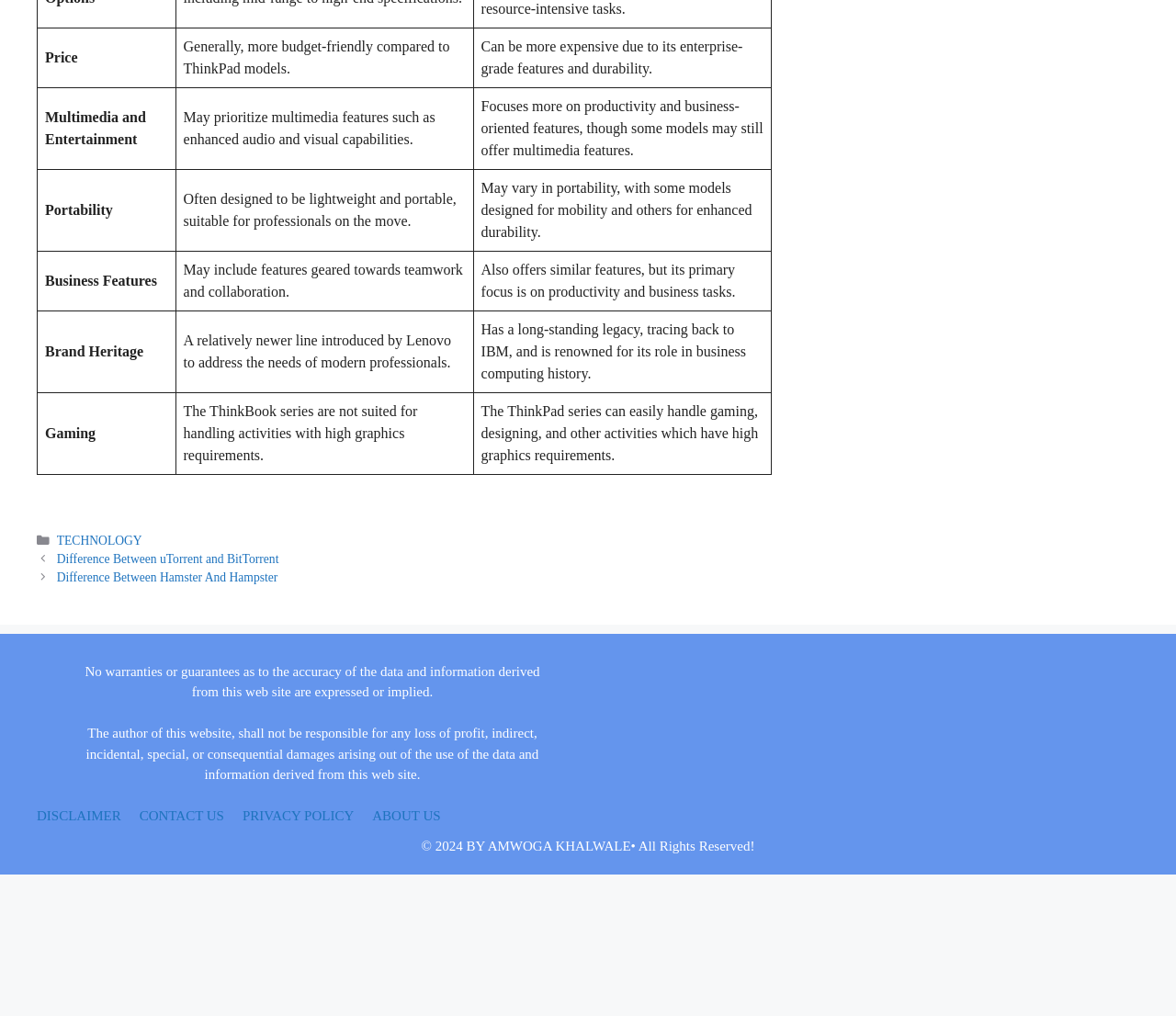What is the footer section about?
Refer to the image and provide a one-word or short phrase answer.

Categories and posts